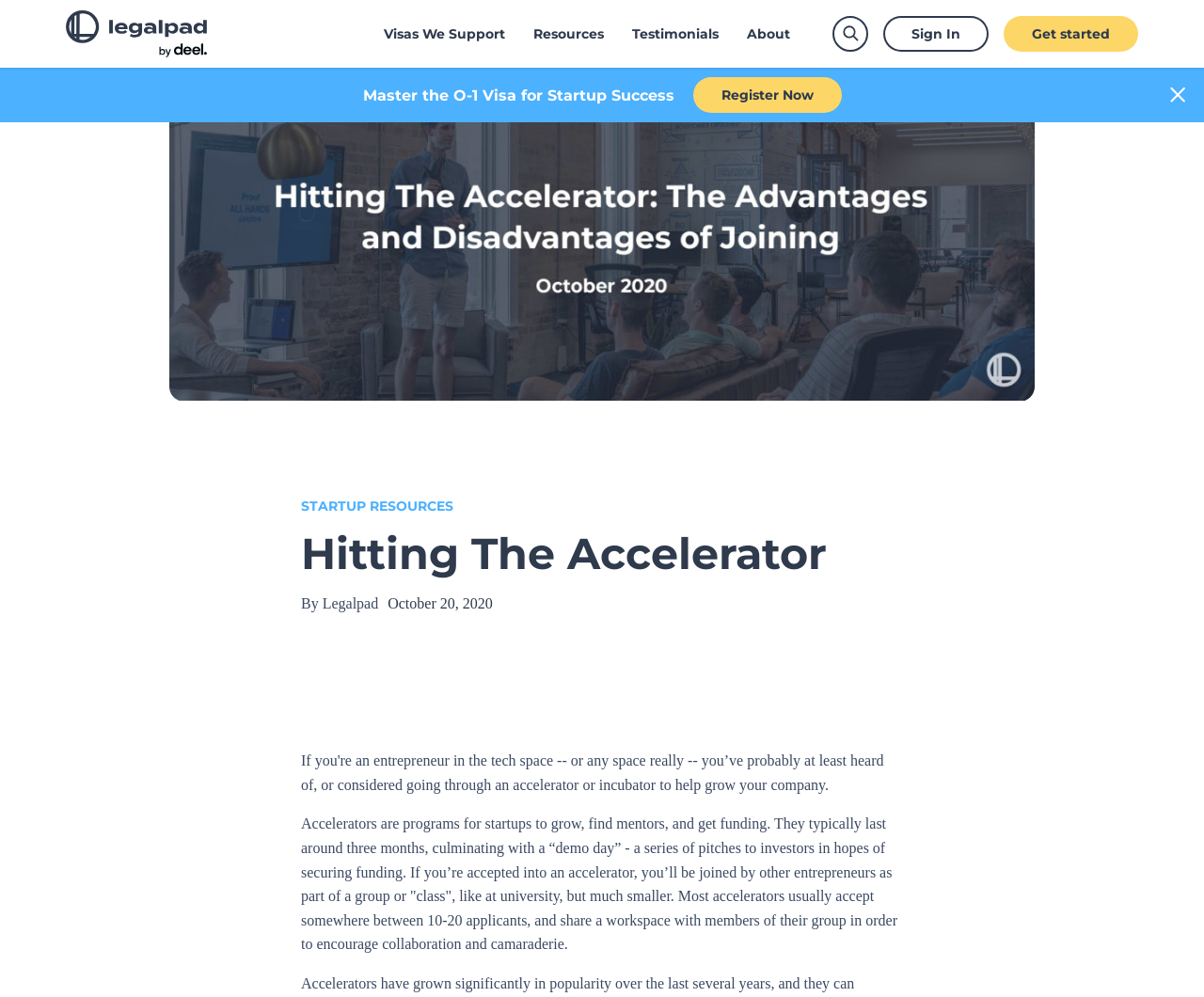How many applicants do most accelerators usually accept?
Please analyze the image and answer the question with as much detail as possible.

I found the answer by reading the text on the webpage, which states 'Most accelerators usually accept somewhere between 10-20 applicants...'. This suggests that the typical range of accepted applicants is 10-20.